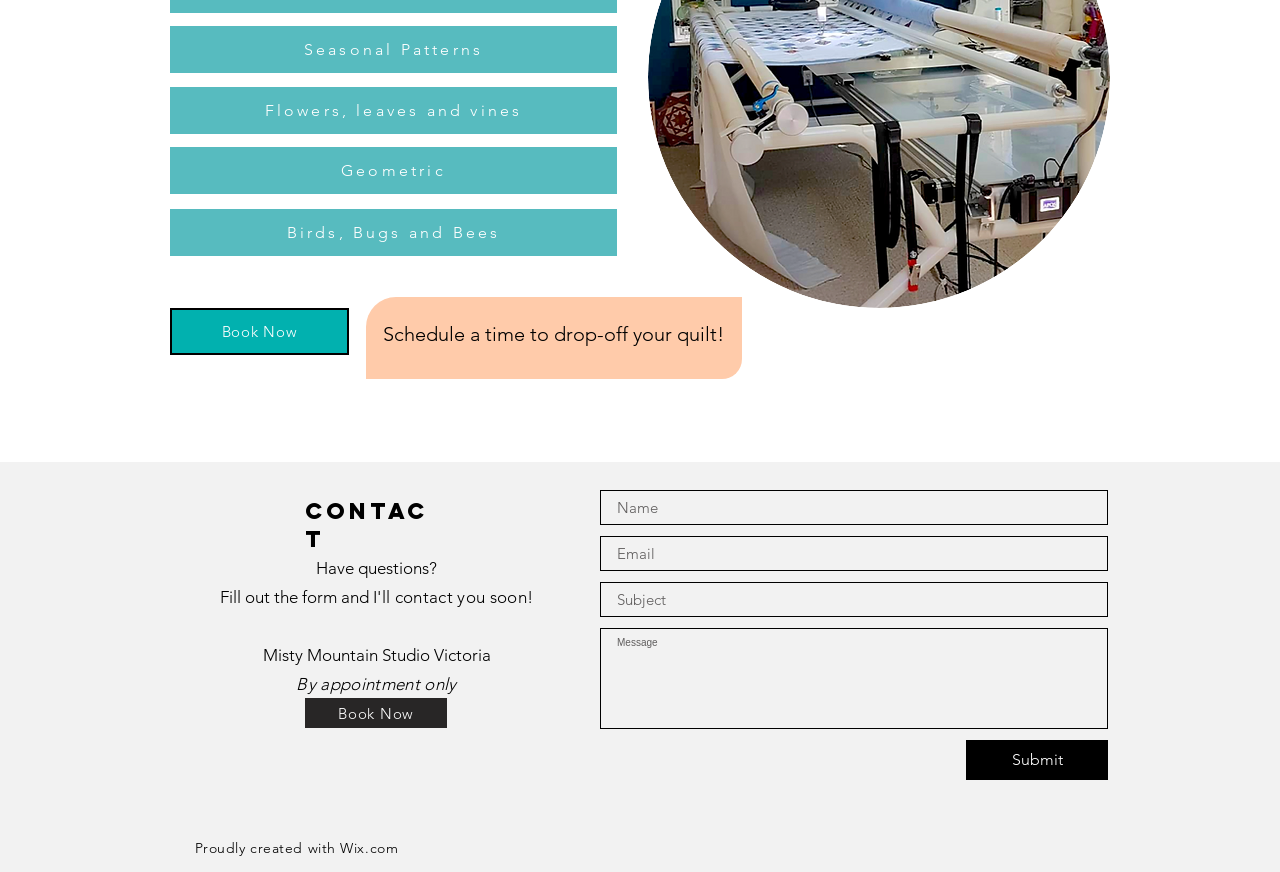Give a short answer using one word or phrase for the question:
What social media platforms are available?

Pinterest, Facebook, Instagram